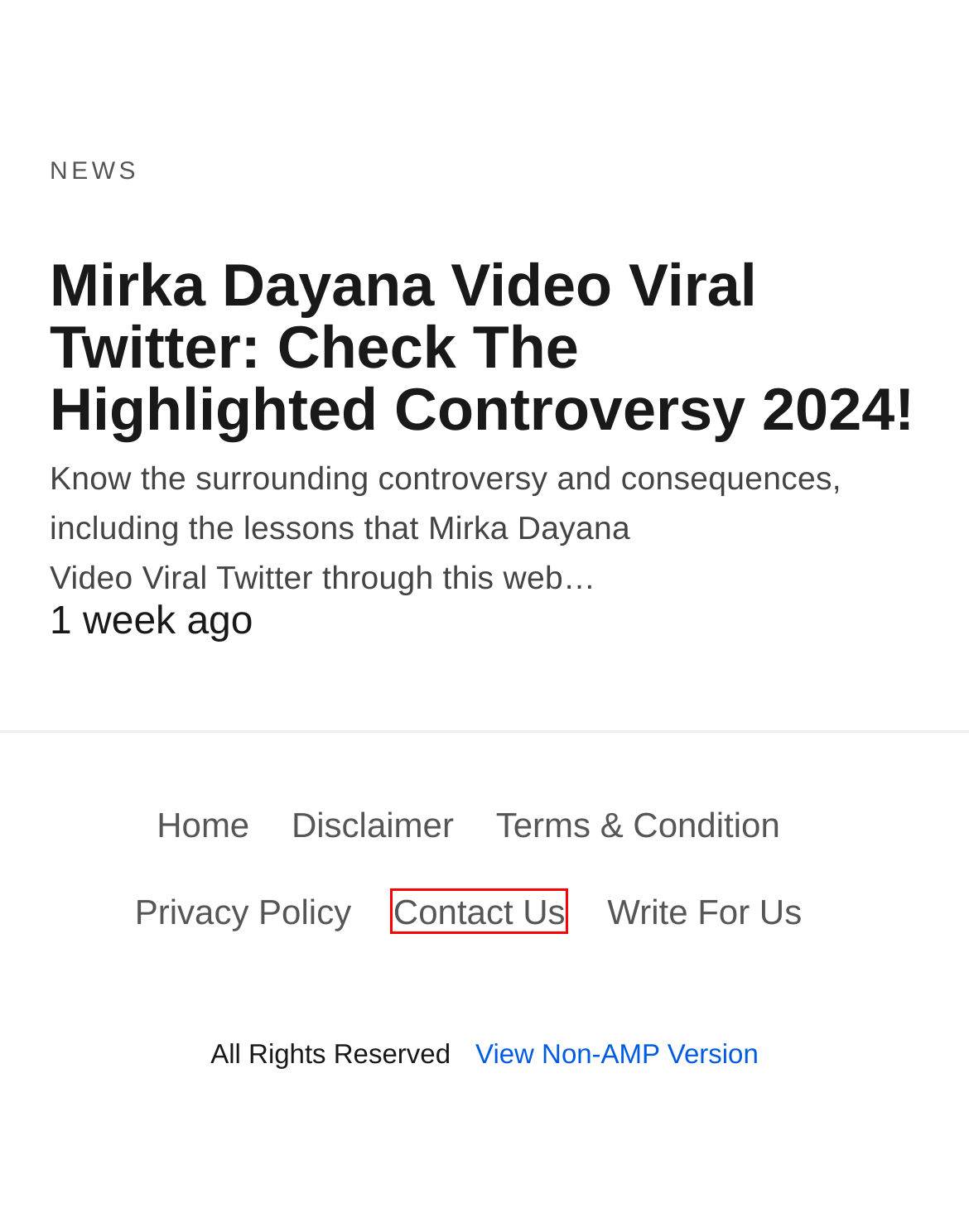Analyze the screenshot of a webpage featuring a red rectangle around an element. Pick the description that best fits the new webpage after interacting with the element inside the red bounding box. Here are the candidates:
A. Contact Us - Opensquares
B. Business - Opensquares
C. Education - Opensquares
D. Privacy Policy - Opensquares
E. Write For Us Guest Post - Guidelines For The Submission!
F. Terms & Condition - Opensquares
G. Critical Strategies for Mastering Inequality Reasoning Patterns in Competitive Exams
H. Disclaimer - Opensquares

A